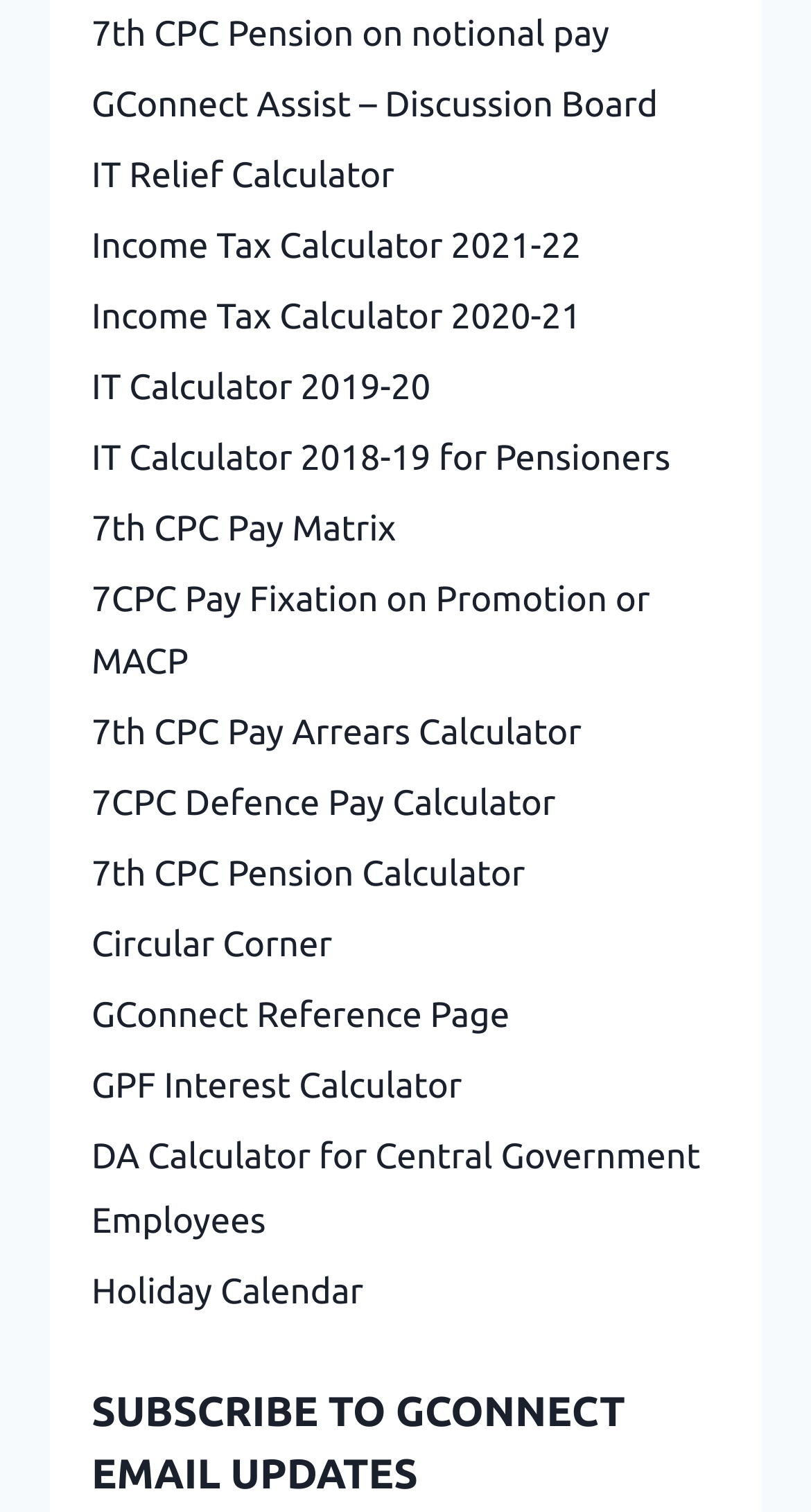Determine the bounding box coordinates of the section I need to click to execute the following instruction: "Open IT Relief Calculator". Provide the coordinates as four float numbers between 0 and 1, i.e., [left, top, right, bottom].

[0.113, 0.094, 0.887, 0.14]